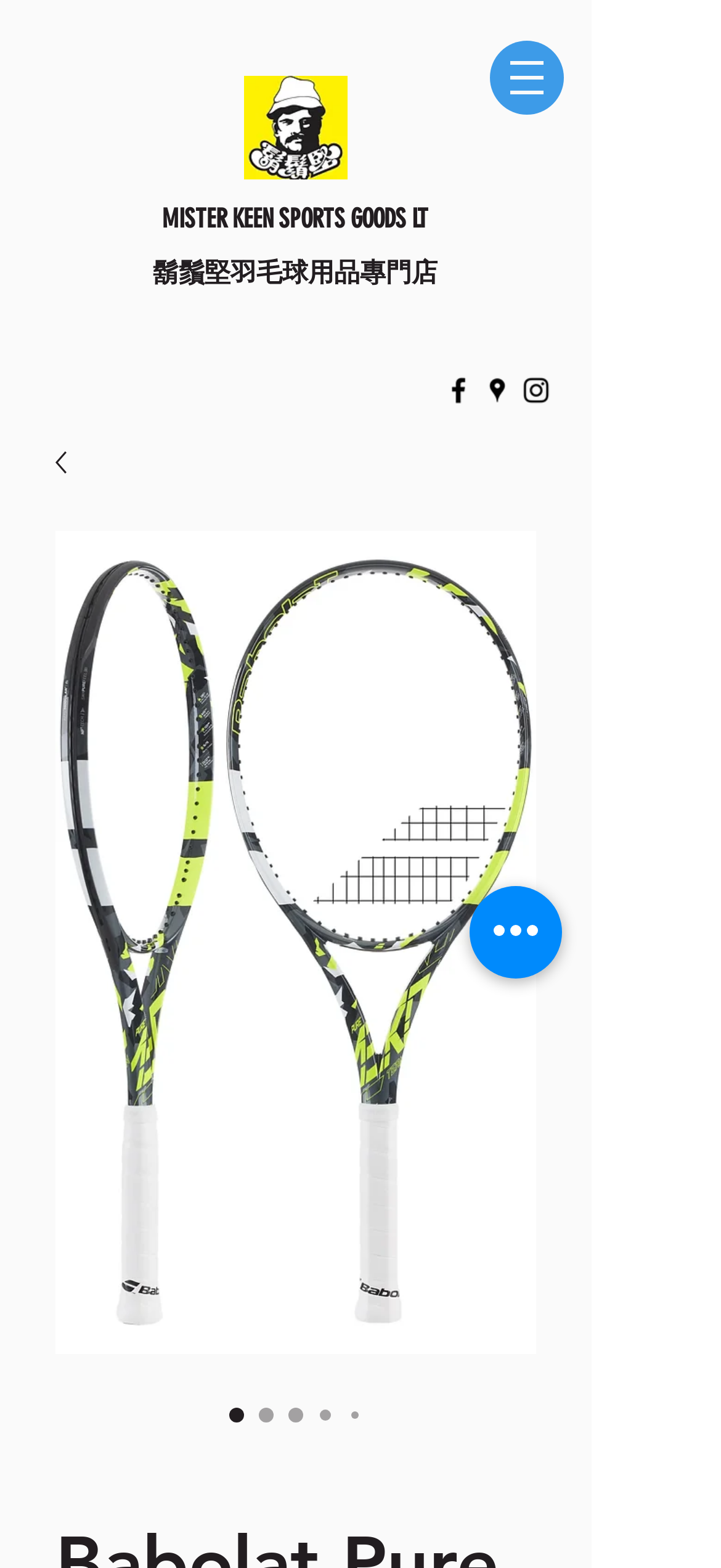How many radio buttons are available for the product?
Please elaborate on the answer to the question with detailed information.

I found the answer by counting the number of radio button elements with the label 'Babolat Pure Aero TEAM 2023', which are located at the bottom of the webpage, and found that there are 5 radio buttons in total.